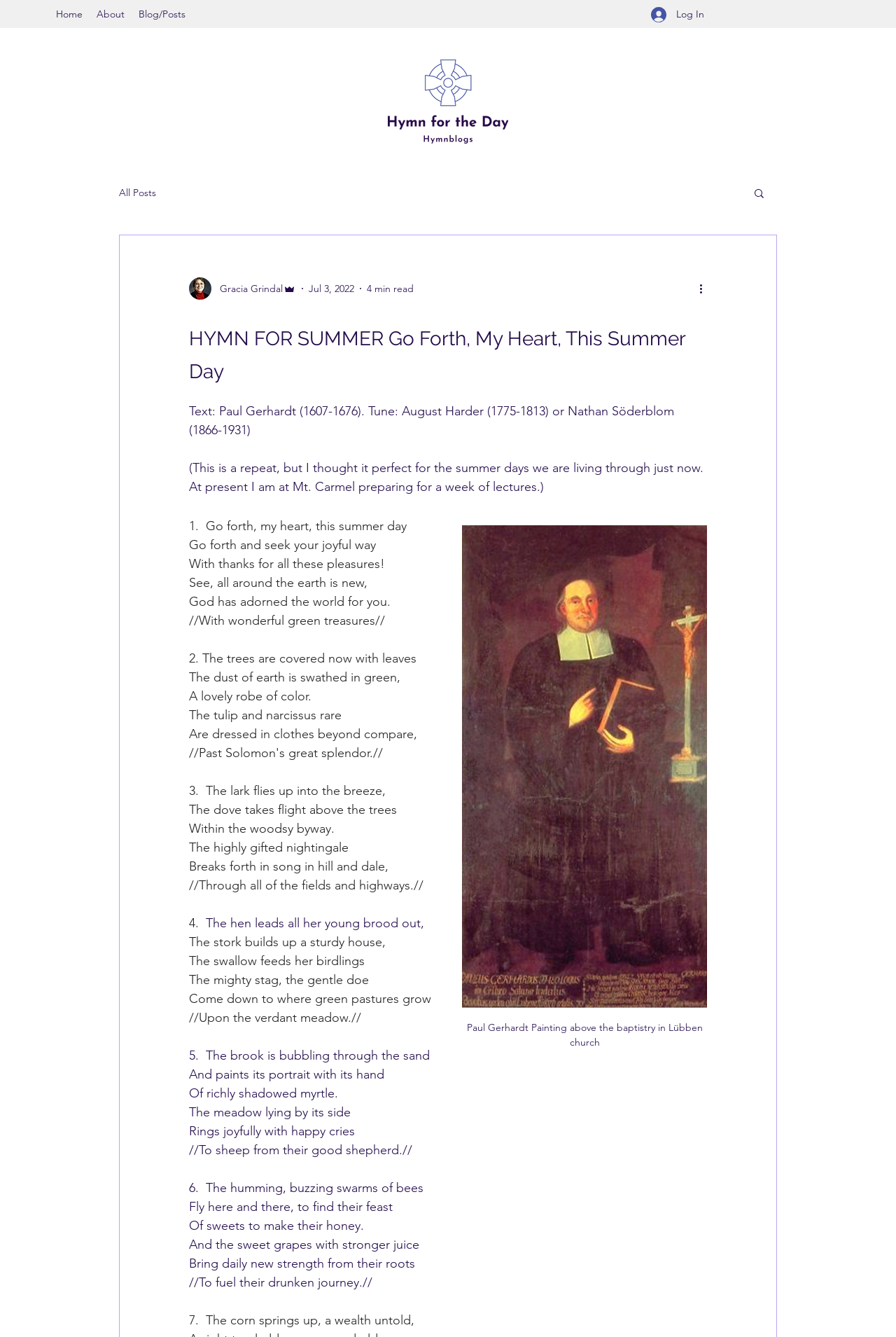How many stanzas are in the hymn?
Please provide a comprehensive answer based on the details in the screenshot.

The answer can be found by counting the number of StaticText elements with stanza numbers, which range from '1.' to '7.'.